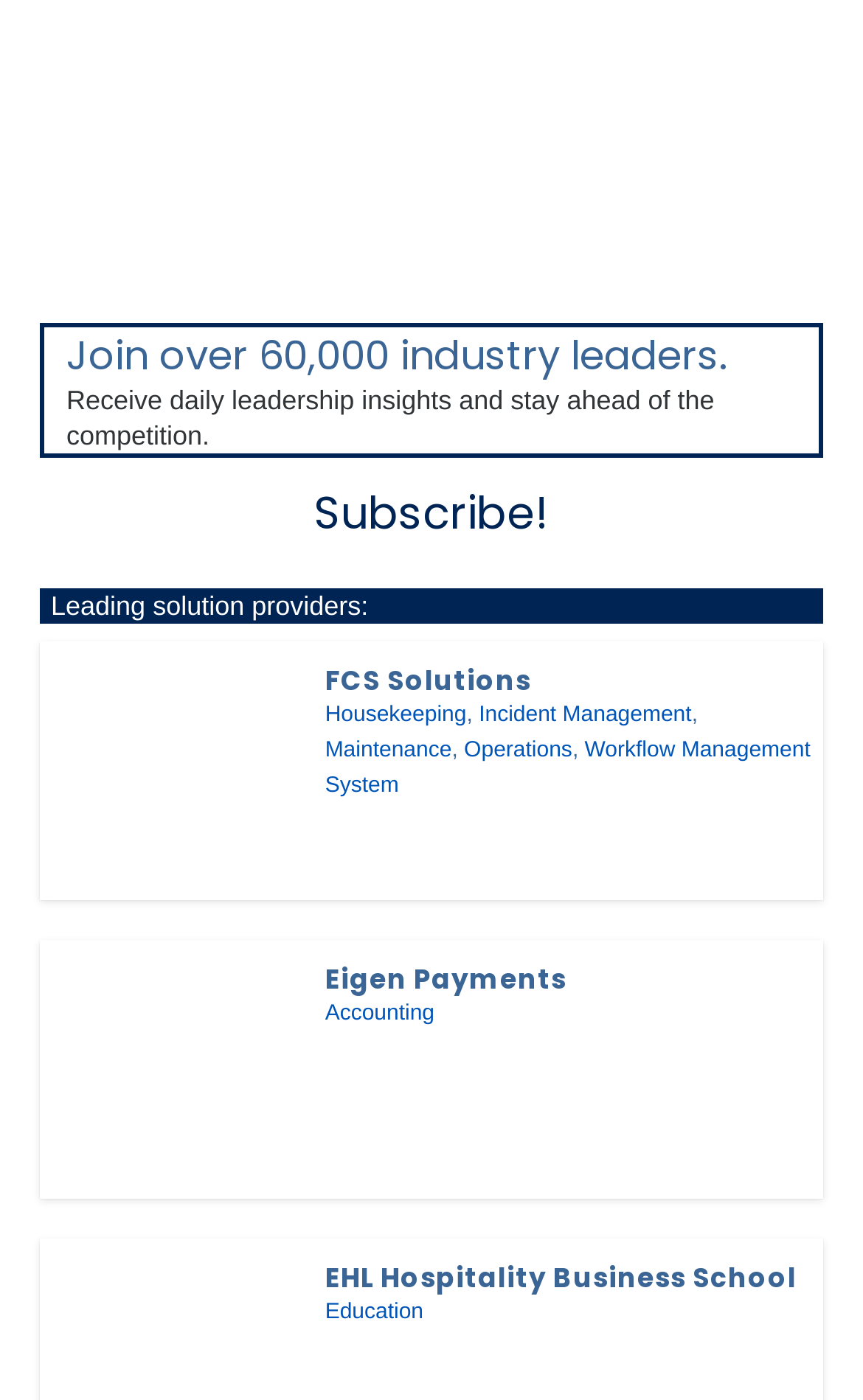Please identify the coordinates of the bounding box for the clickable region that will accomplish this instruction: "Learn about Eigen Payments".

[0.073, 0.69, 0.318, 0.712]